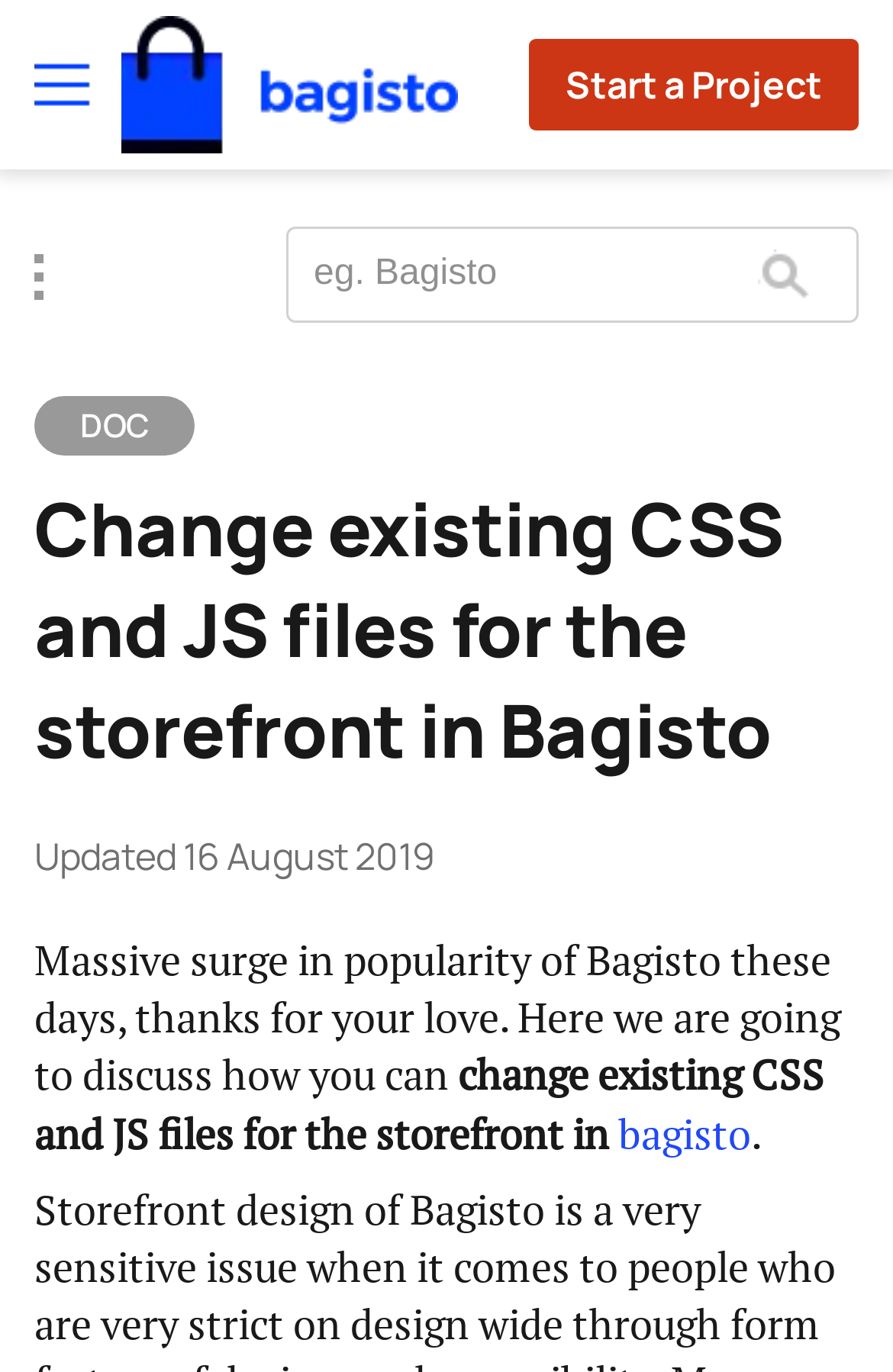Describe in detail what you see on the webpage.

The webpage appears to be a documentation page or a blog post about modifying a storefront in Bagisto. At the top left, there is a link to "Bagisto" and a link to "Start a Project" at the top right. Below these links, there is a search bar with a textbox and a search button. The search bar is located roughly in the middle of the page, spanning about two-thirds of the page width.

The main content of the page starts with a heading that reads "DOC Change existing CSS and JS files for the storefront in Bagisto". Below the heading, there are three lines of text: "Updated" on the first line, "16 August 2019" on the second line, and a paragraph of text that discusses the popularity of Bagisto and the purpose of the article, which is to explain how to change existing CSS and JS files for the storefront in Bagisto. The paragraph is broken into two lines, with the second line containing a link to "bagisto".